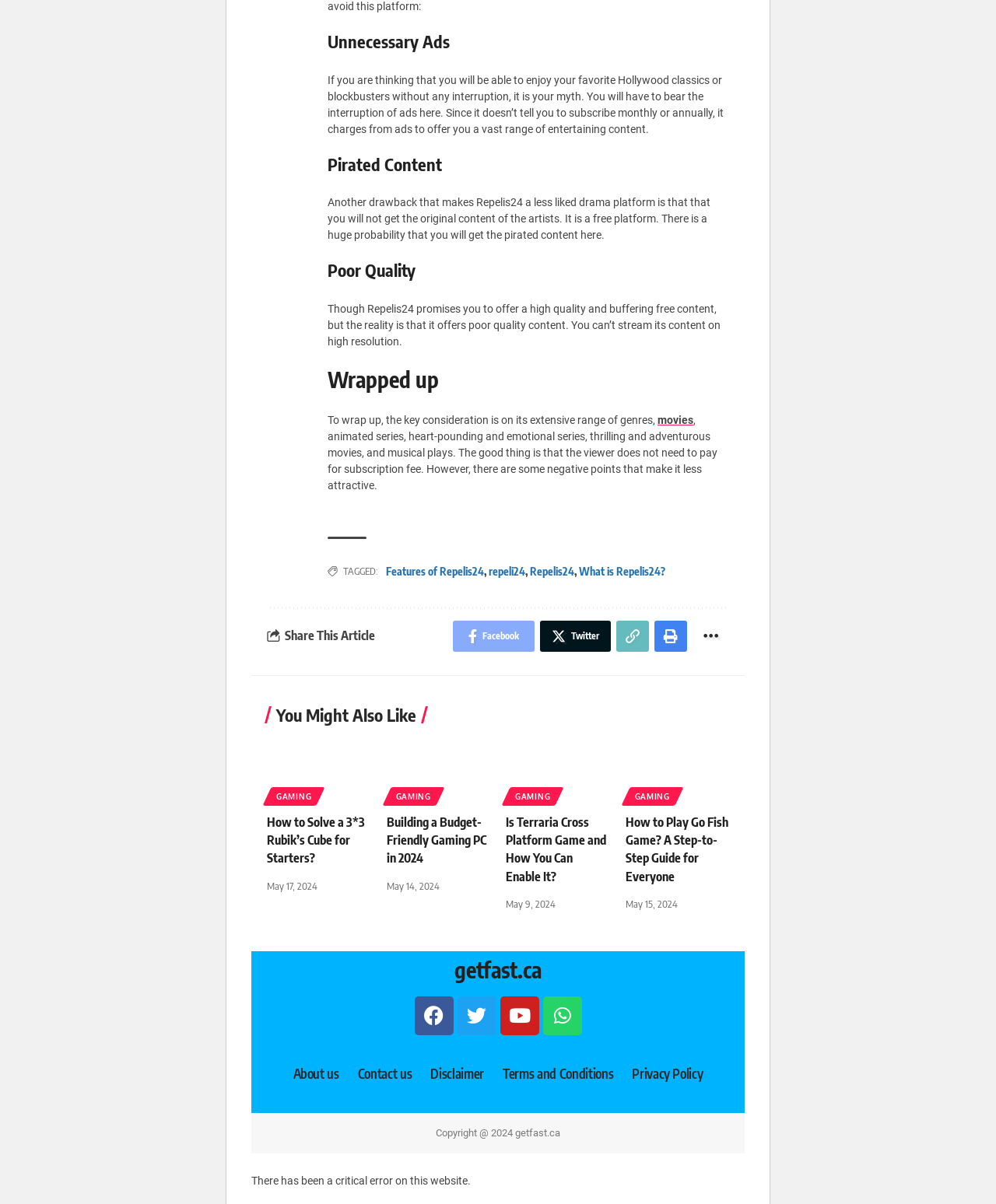Determine the bounding box coordinates for the region that must be clicked to execute the following instruction: "Share on Facebook".

[0.455, 0.516, 0.537, 0.541]